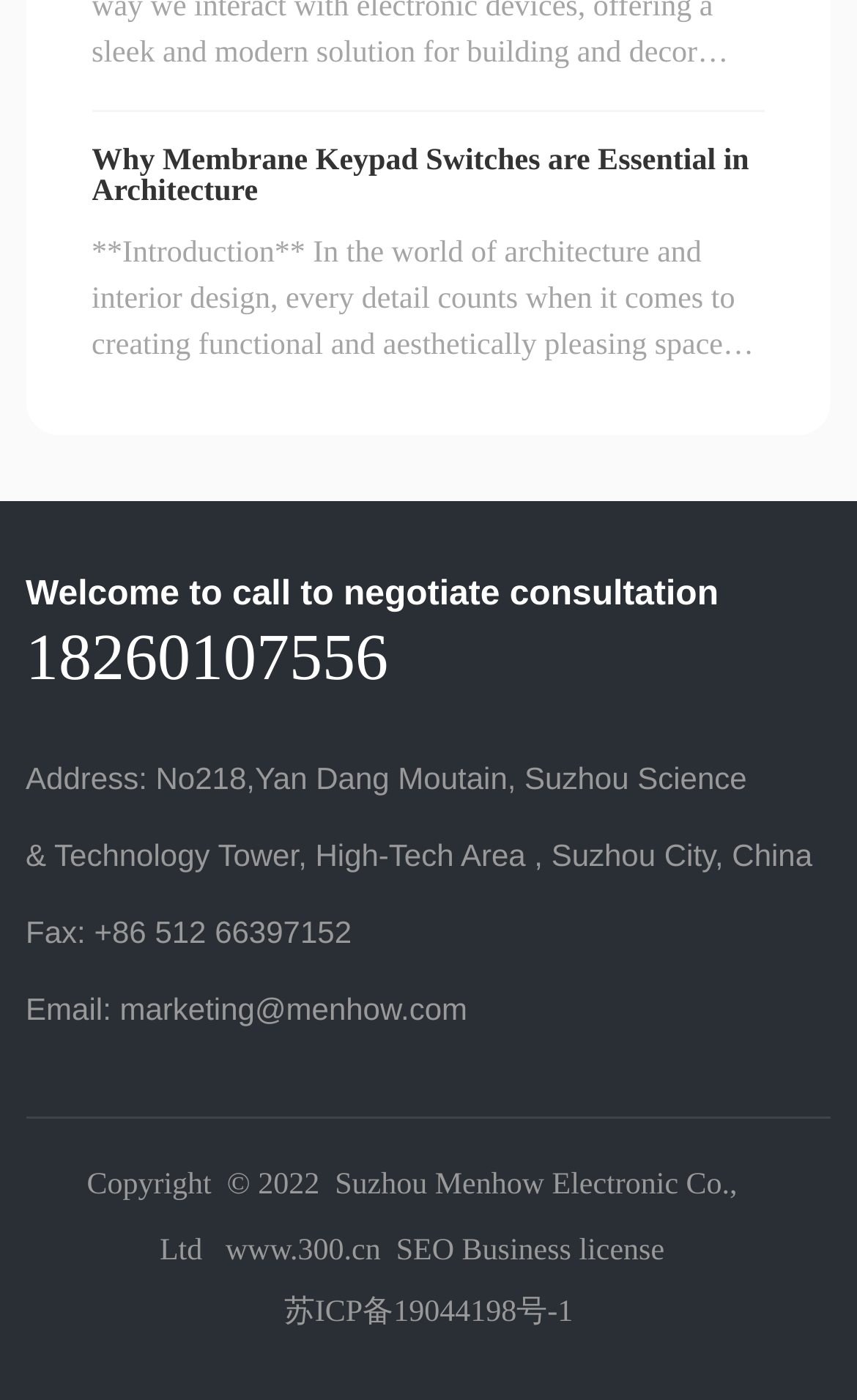Indicate the bounding box coordinates of the element that needs to be clicked to satisfy the following instruction: "Read about membrane keypad switches in architecture". The coordinates should be four float numbers between 0 and 1, i.e., [left, top, right, bottom].

[0.107, 0.103, 0.874, 0.149]